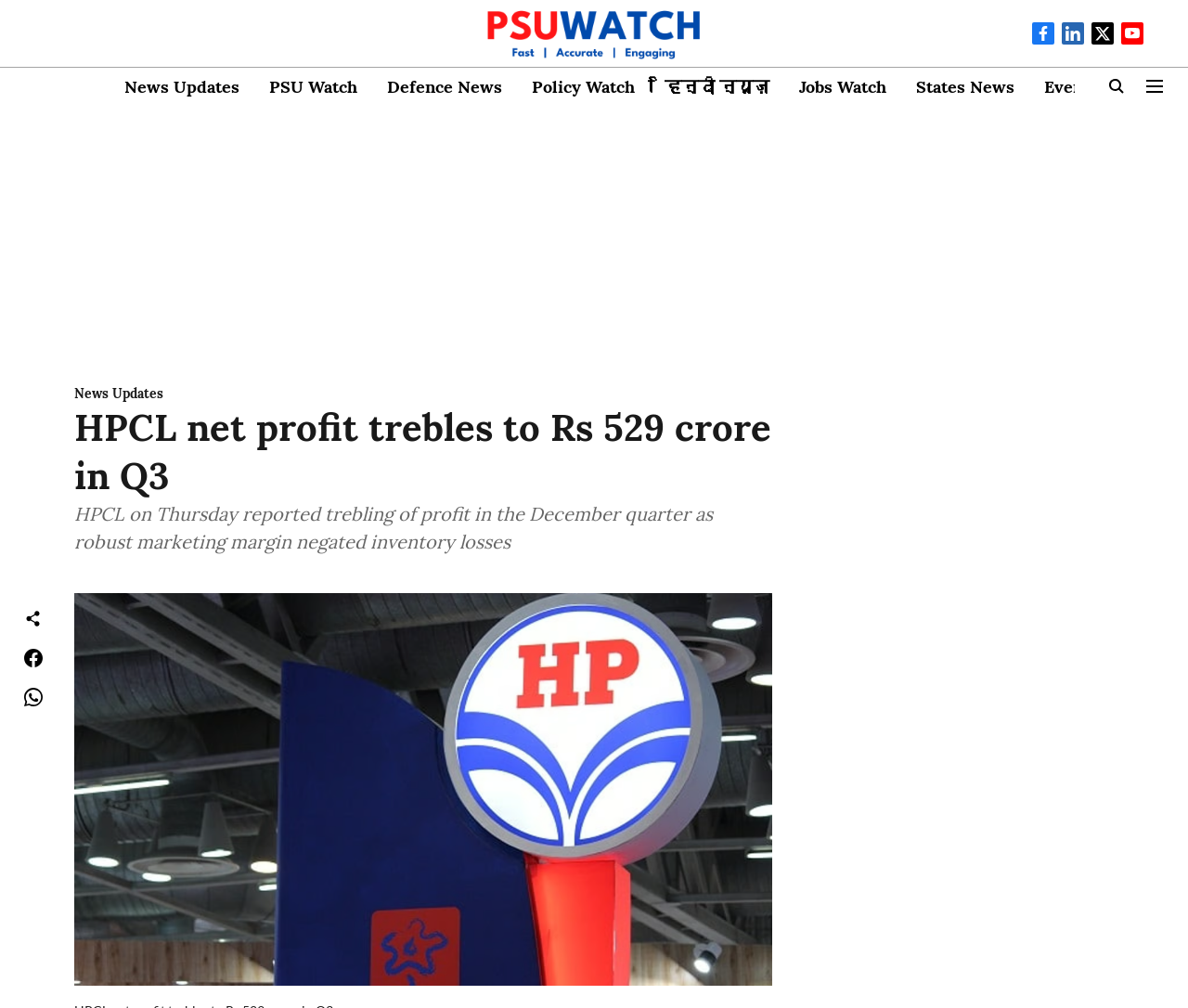Kindly determine the bounding box coordinates of the area that needs to be clicked to fulfill this instruction: "Go to 'PSU Watch'".

[0.227, 0.073, 0.301, 0.098]